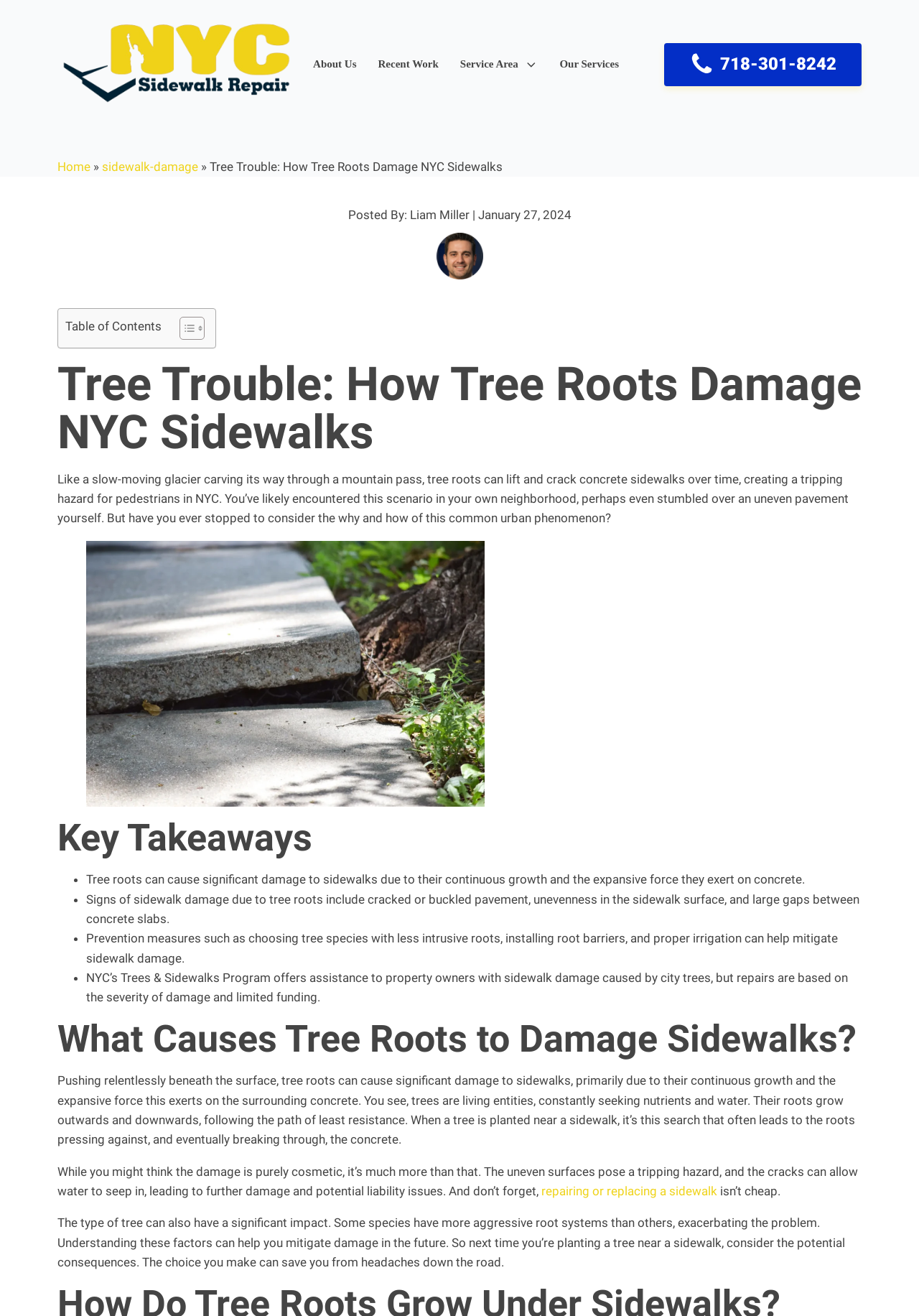Answer the following query with a single word or phrase:
What is a sign of sidewalk damage due to tree roots?

Cracked or buckled pavement